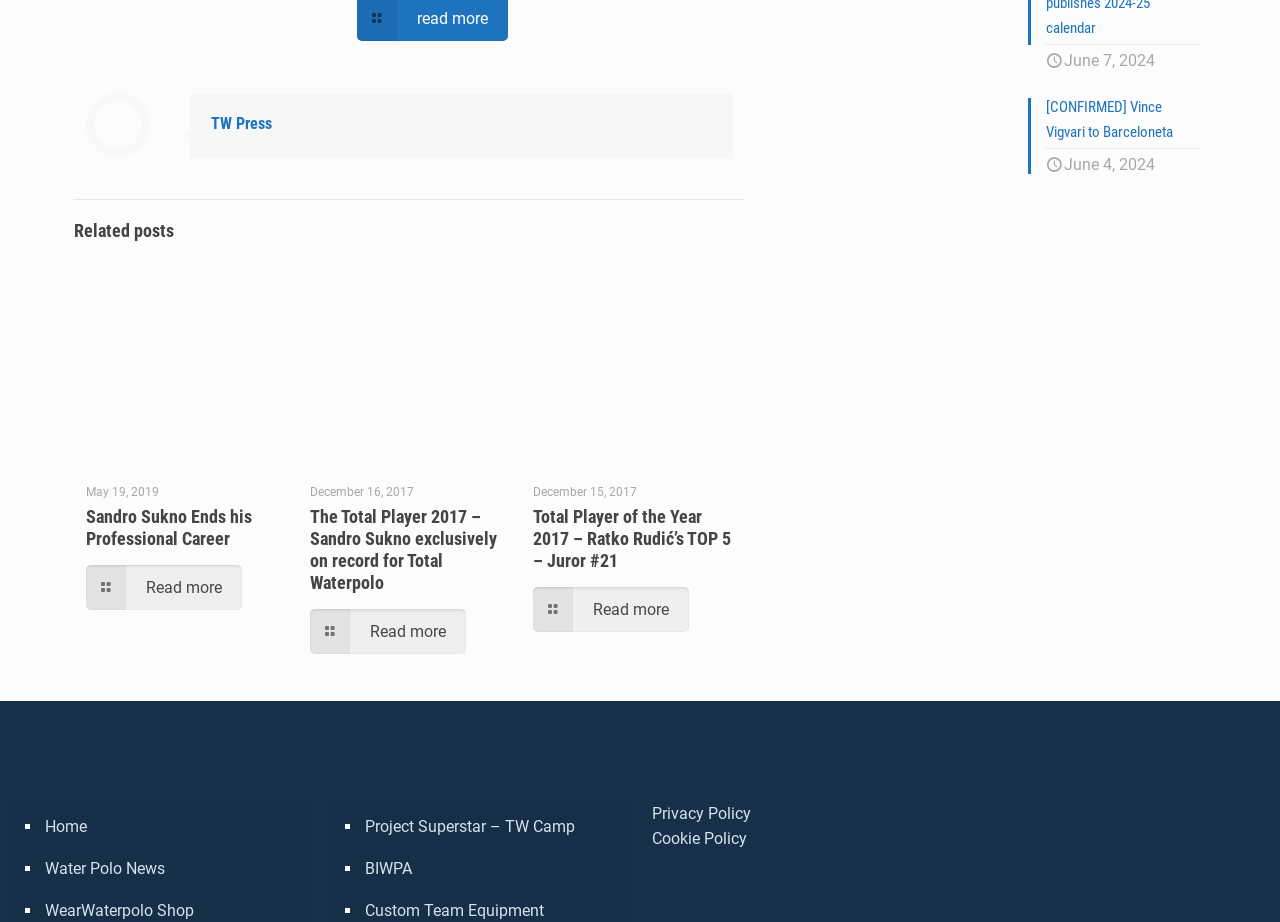Give a succinct answer to this question in a single word or phrase: 
What is the name of the person in the image with the link 'Ratko Rudić'?

Ratko Rudić